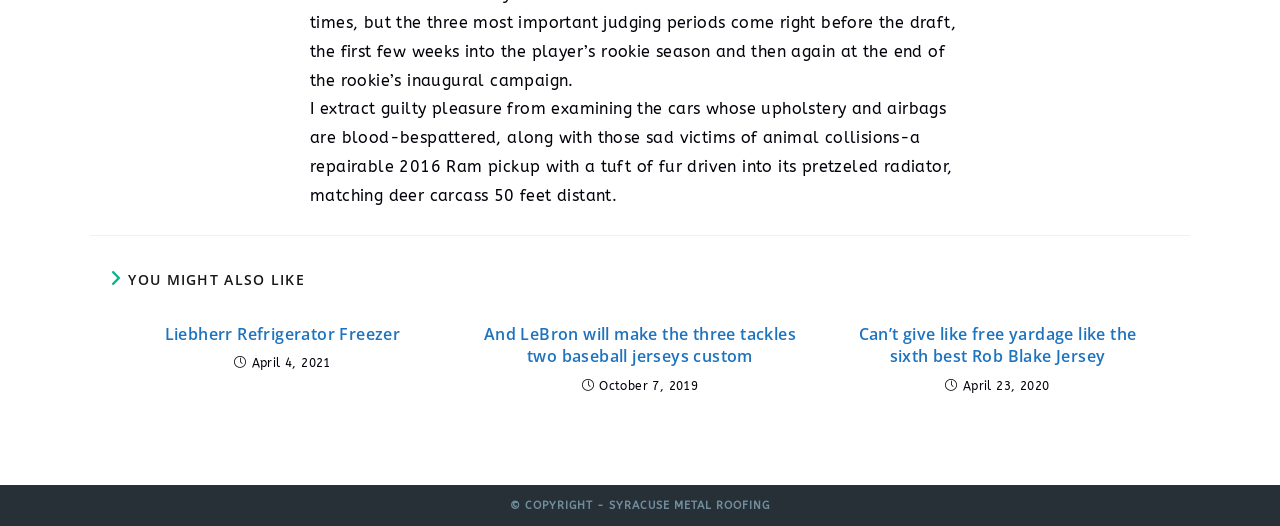Use a single word or phrase to answer the question: 
What is the copyright information at the bottom of the webpage?

SYRACUSE METAL ROOFING